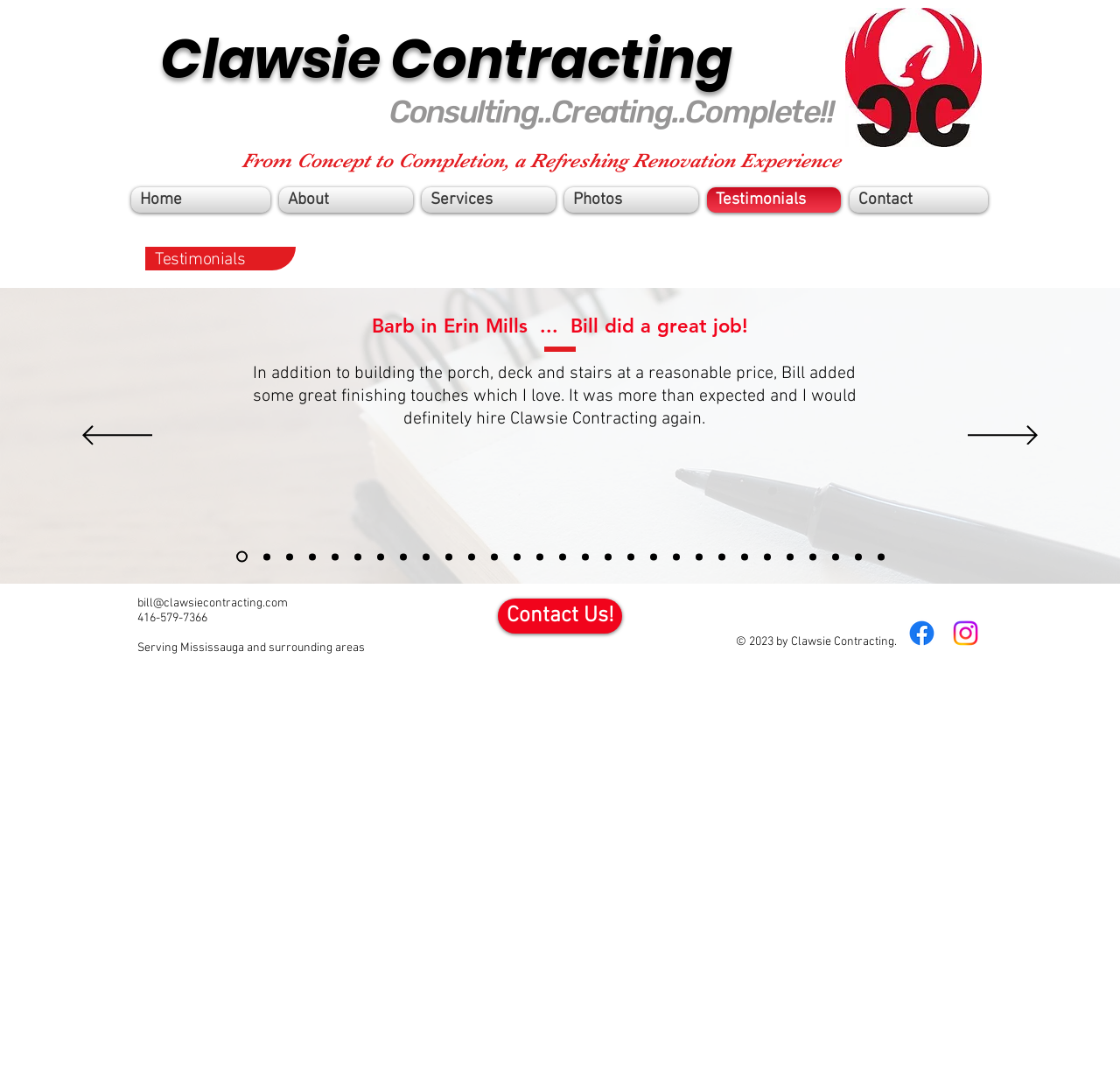Offer a comprehensive description of the webpage’s content and structure.

The webpage is about Clawsie Contracting, a construction company. At the top, there is a heading "Clawsie Contracting" followed by a tagline "Consulting..Creating..Complete!!" with a link to the company's website. To the right of the heading, there is a logo image "cc logo.jpg". Below the heading, there is a navigation menu with links to different sections of the website, including "Home", "About", "Services", "Photos", "Testimonials", and "Contact".

The main content of the webpage is divided into two sections. The first section has a heading "Testimonials" and features a slideshow with customer testimonials. The slideshow has navigation buttons "Previous" and "Next" to navigate through the testimonials. Each testimonial is displayed in a blockquote format with a quote from a customer, such as "Barb in Erin Mills... Bill did a great job!" and "In addition to building the porch, deck and stairs at a reasonable price, Bill added some great finishing touches which I love. It was more than expected and I would definitely hire Clawsie Contracting again."

Below the slideshow, there is a section with links to different slides, labeled as "Section1SlideShowItem3MediaImage1RuleNoFaceImage" and its copies. This section appears to be a list of images related to the testimonials.

At the bottom of the webpage, there is a footer section with contact information, including an email address "bill@clawsiecontracting.com", a phone number "416-579-7366", and a physical location "Serving Mississauga and surrounding areas". There is also a link to "Contact Us!" and a copyright notice "© 2023 by Clawsie Contracting." To the right of the footer, there is a social media bar with links to Facebook and Instagram, each with its respective logo image.